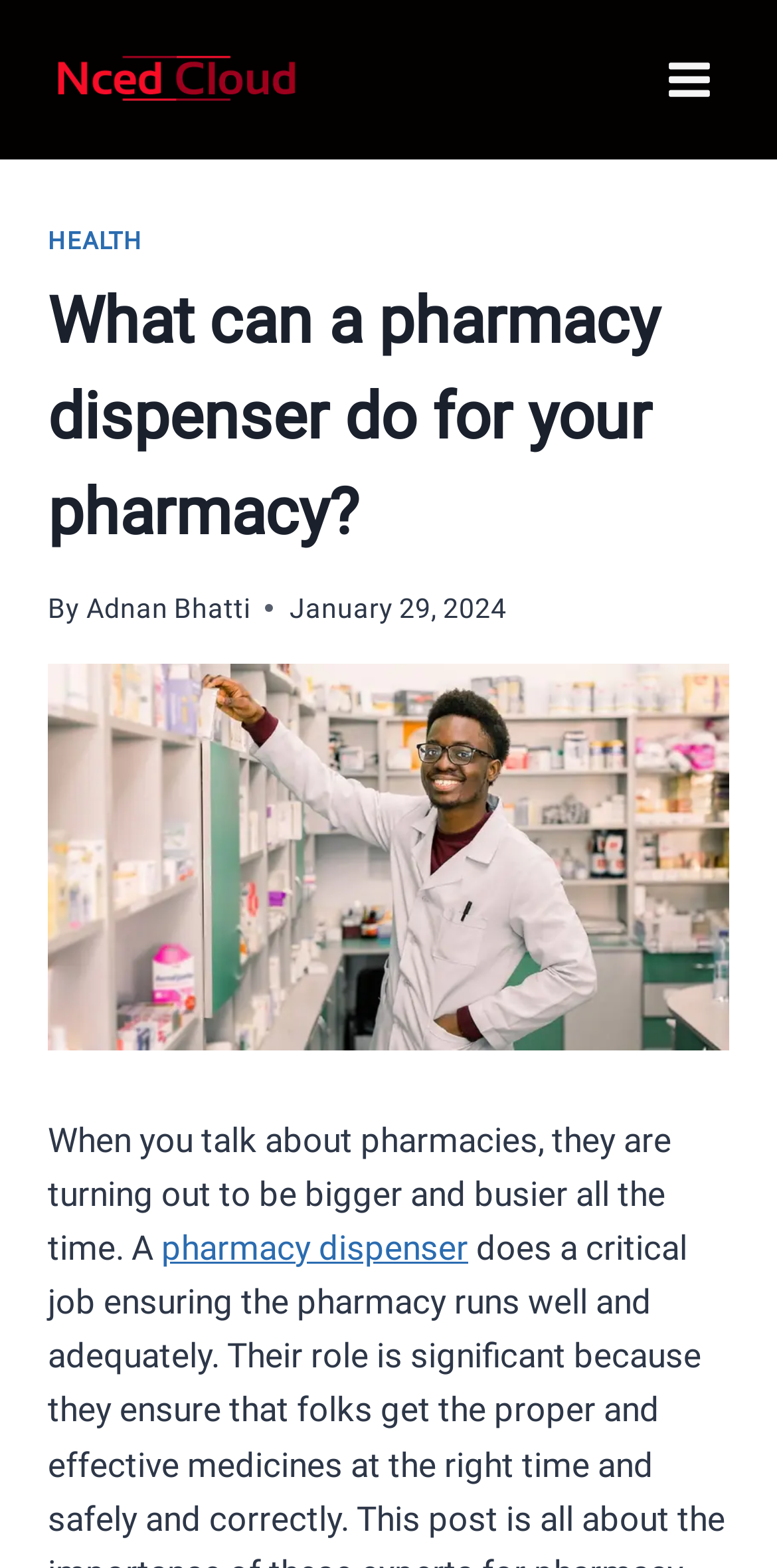What is the topic of the article?
From the image, respond with a single word or phrase.

pharmacy dispenser